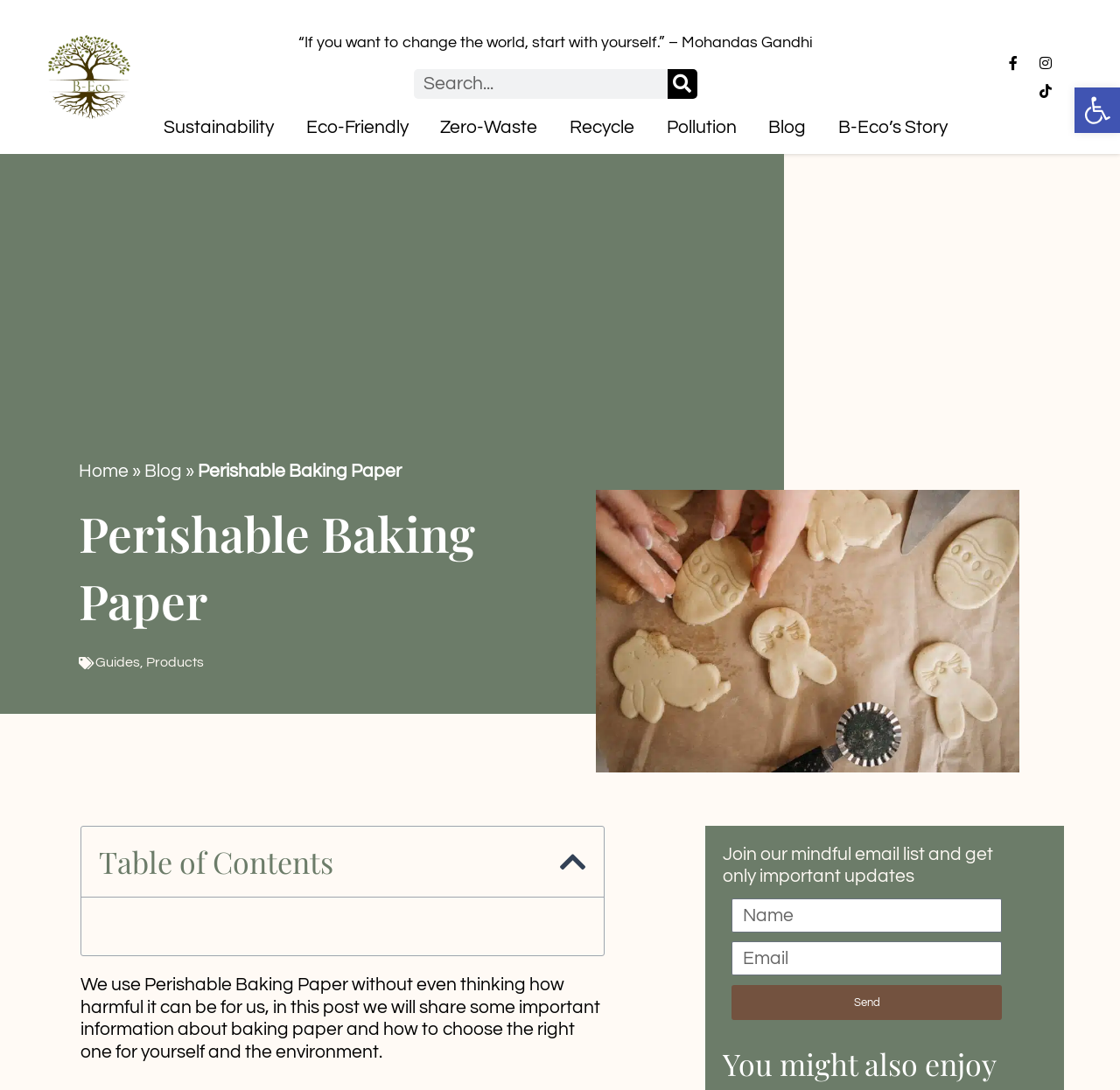Respond with a single word or phrase to the following question: What is the purpose of the email list?

Get important updates